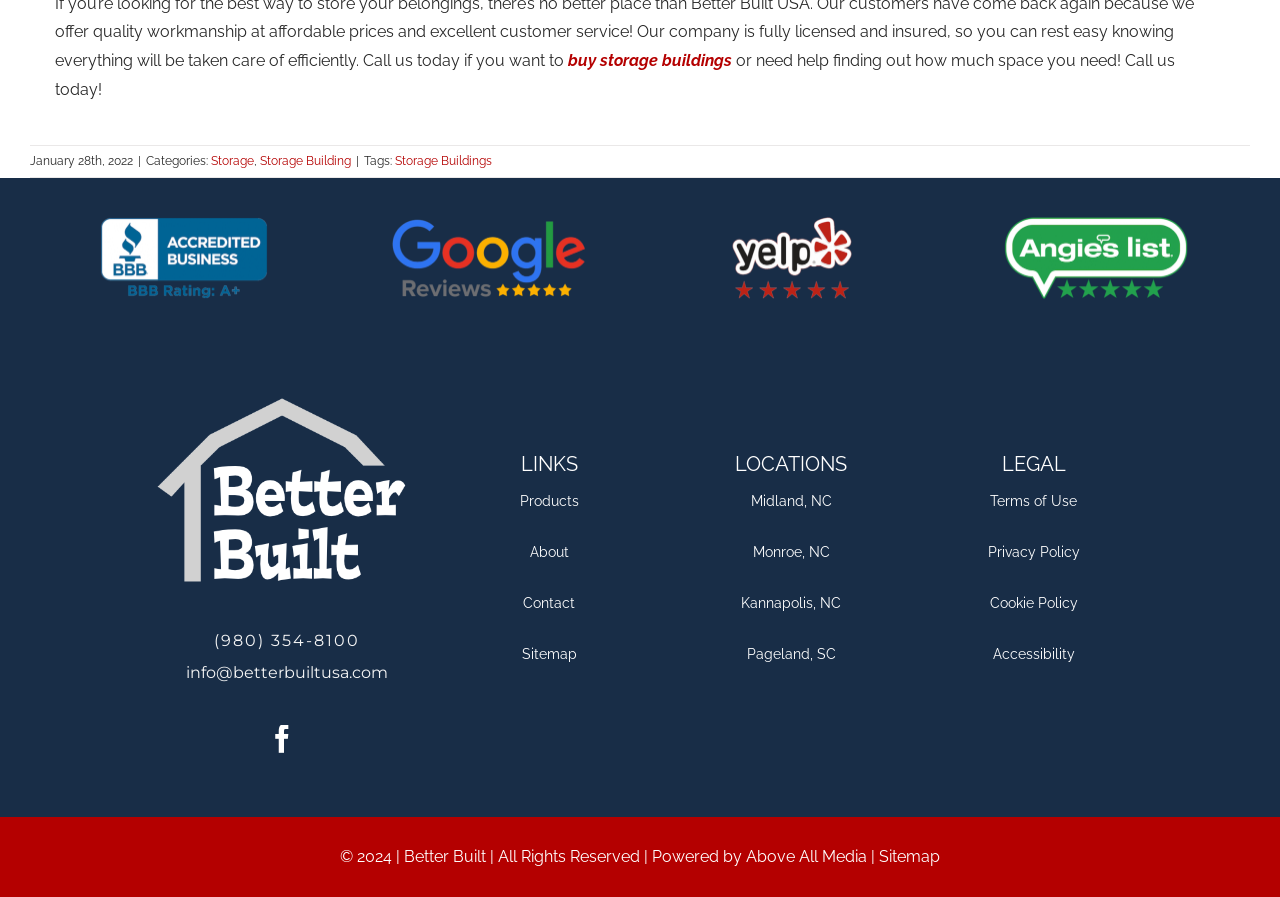What is the company's email address?
Answer with a single word or short phrase according to what you see in the image.

info@betterbuiltusa.com